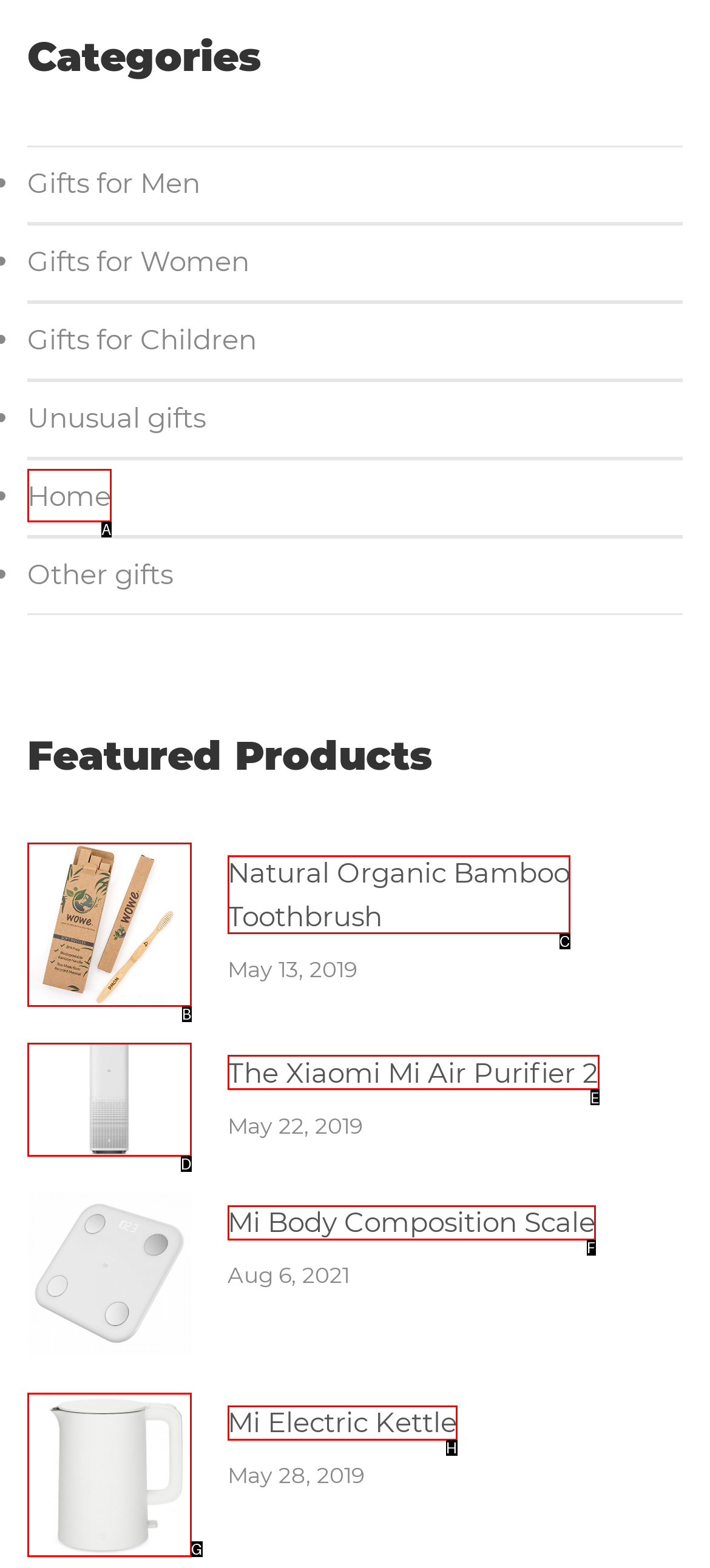Identify which lettered option completes the task: Learn more about the Xiaomi Mi Air Purifier 2. Provide the letter of the correct choice.

E